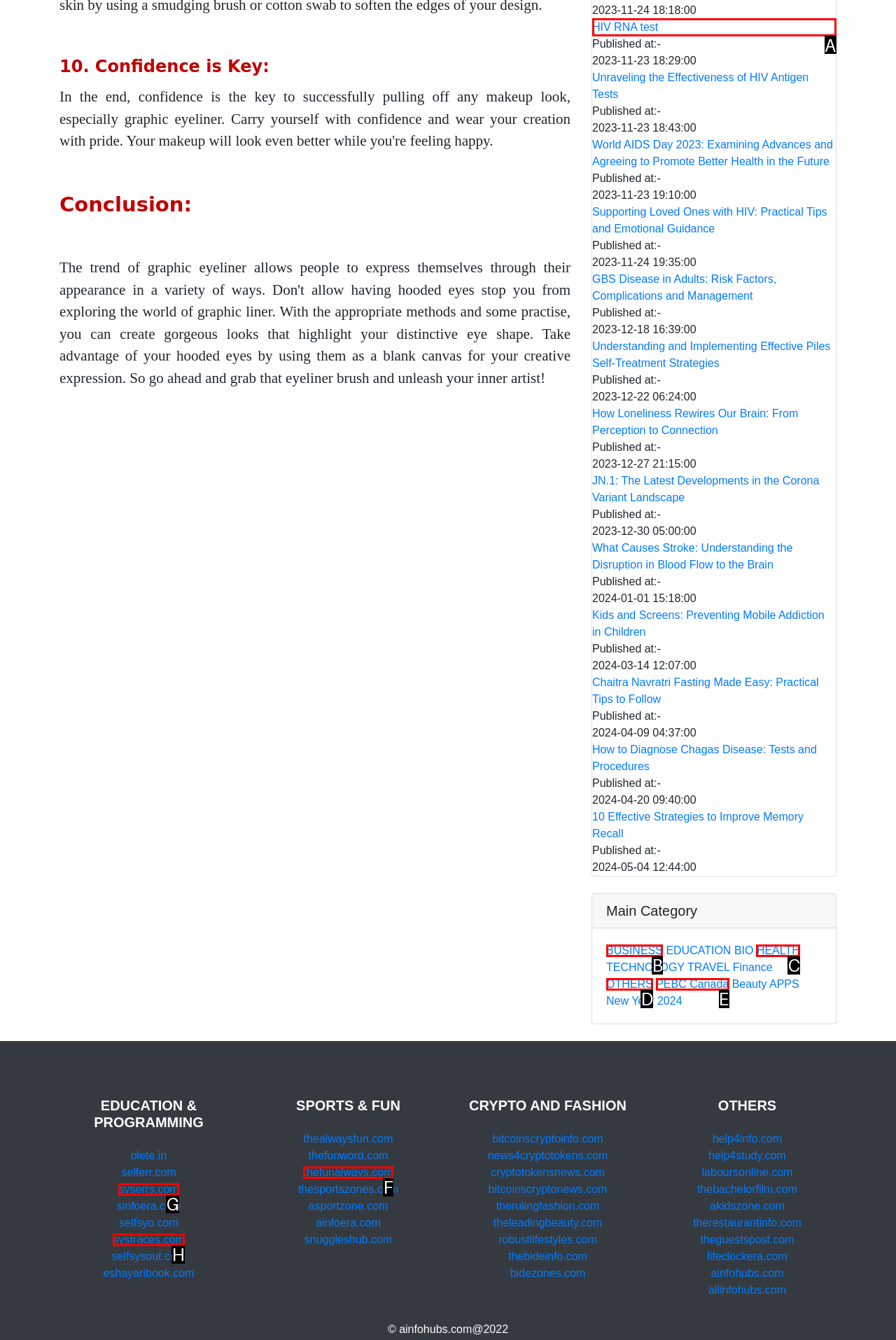Choose the letter of the element that should be clicked to complete the task: Click on 'HIV RNA test'
Answer with the letter from the possible choices.

A